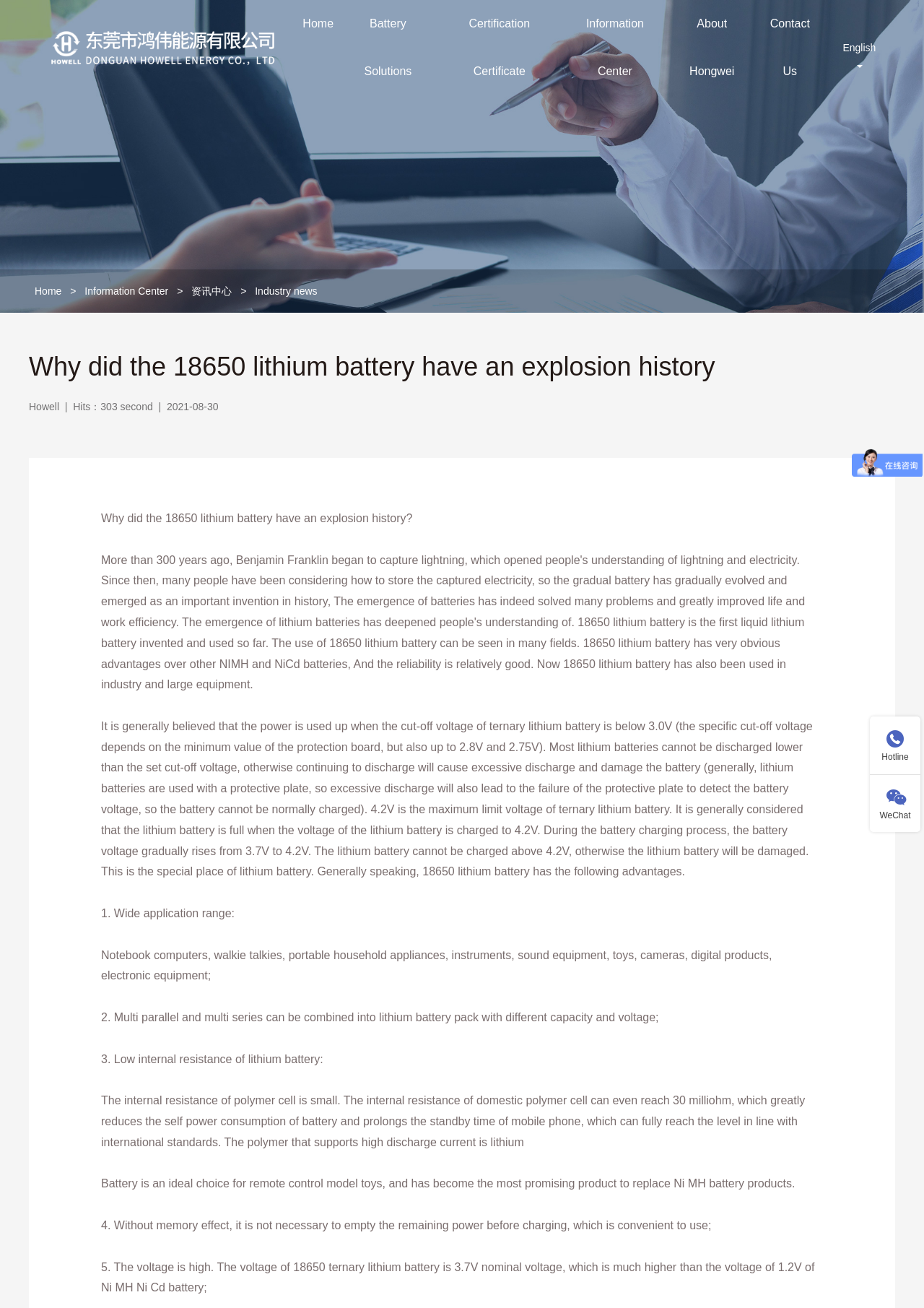What is the minimum voltage of ternary lithium battery?
Please provide a single word or phrase as your answer based on the image.

3.0V